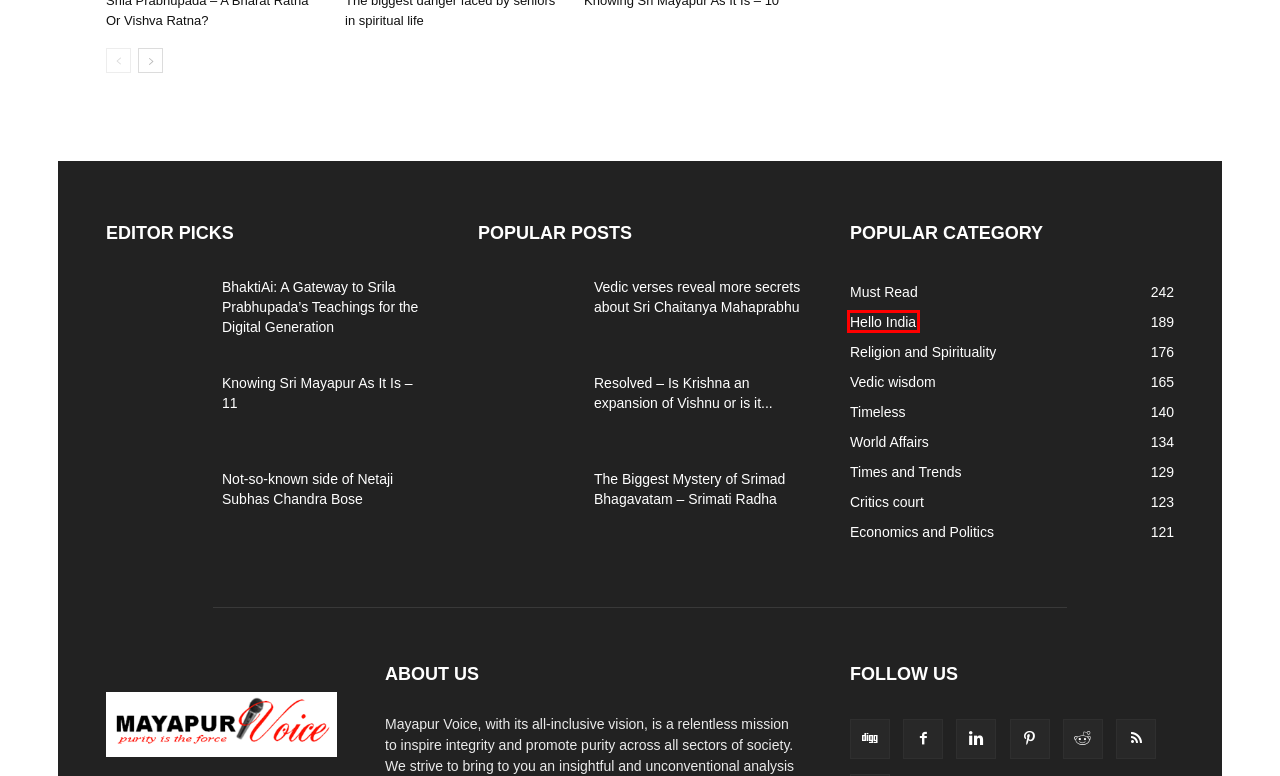Consider the screenshot of a webpage with a red bounding box and select the webpage description that best describes the new page that appears after clicking the element inside the red box. Here are the candidates:
A. Resolved - Is Krishna an expansion of Vishnu or is it the other way around? - Mayapur Voice
B. Critics court Archives - Mayapur Voice
C. Page a day Archives - Mayapur Voice
D. Hello India Archives - Mayapur Voice
E. Vedic verses reveal more secrets about Sri Chaitanya Mahaprabhu - Mayapur Voice
F. Handing an expensive gift to a child? Read this - Mayapur Voice
G. Not-so-known side of Netaji Subhas Chandra Bose - Mayapur Voice
H. The Biggest Mystery of Srimad Bhagavatam - Srimati Radha - Mayapur Voice

D